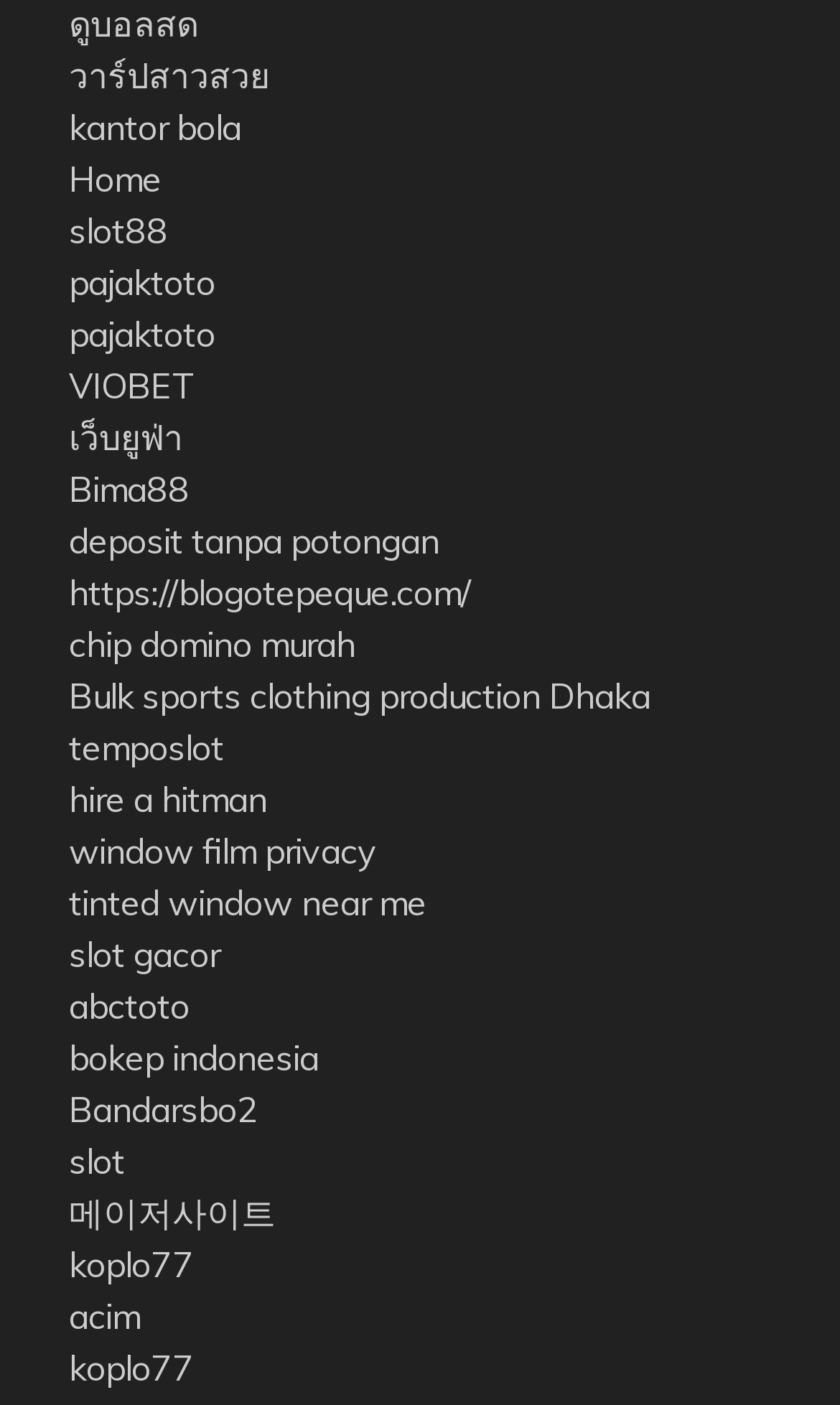Given the element description: "In context", predict the bounding box coordinates of the UI element it refers to, using four float numbers between 0 and 1, i.e., [left, top, right, bottom].

None